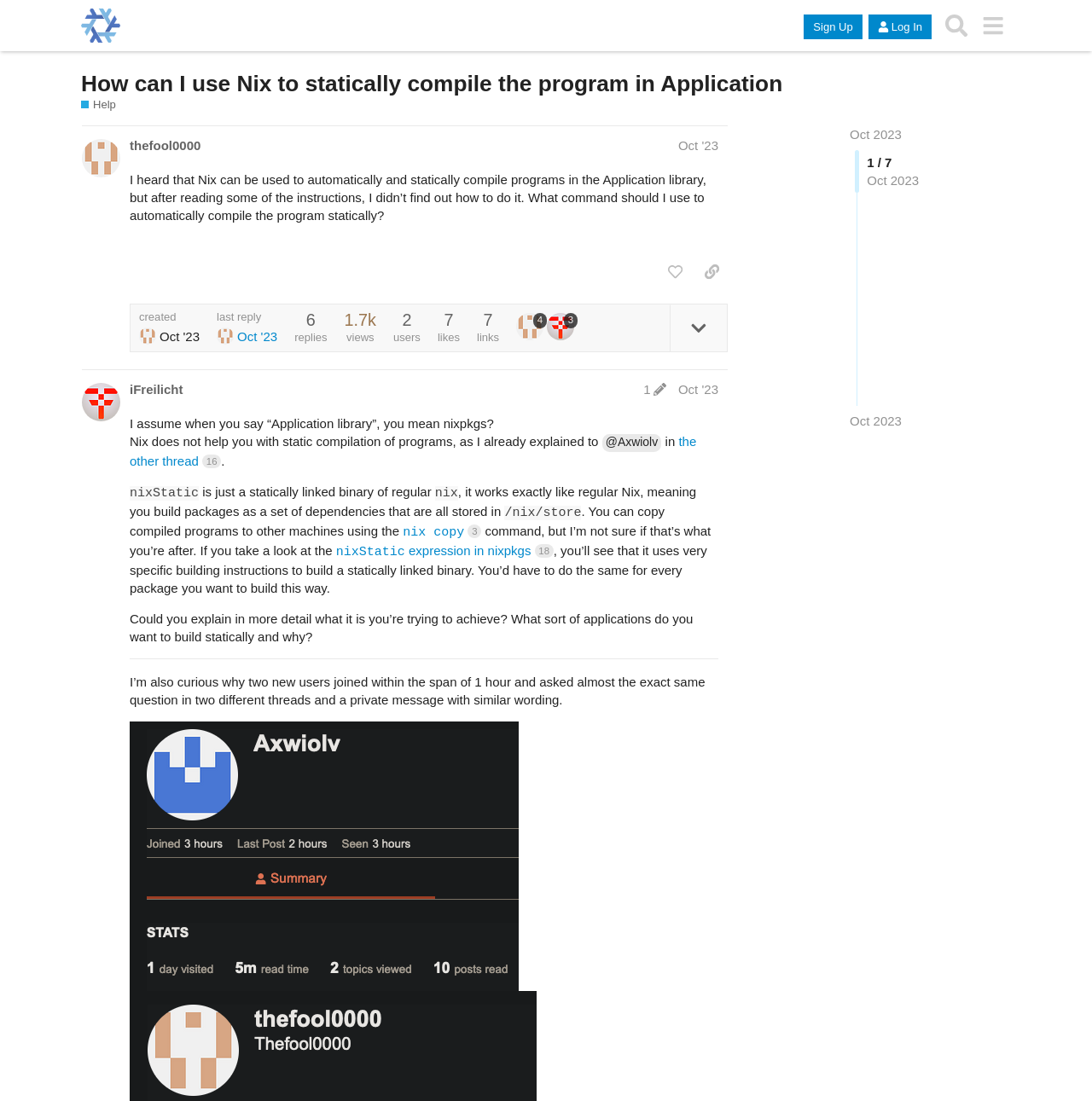What is the topic of the original post? Look at the image and give a one-word or short phrase answer.

Nix static compilation